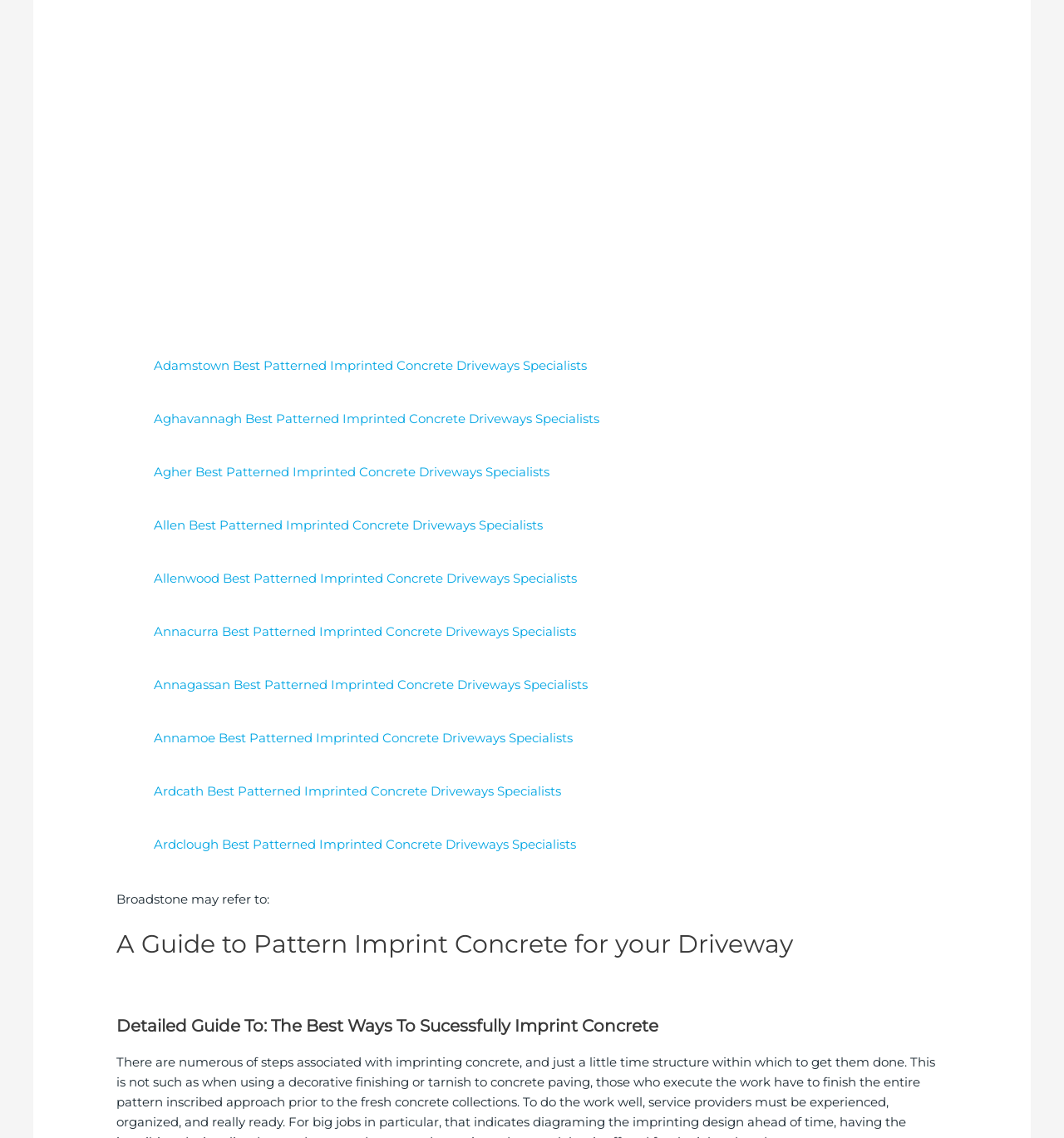What is the location of the link 'Ardcath Best Patterned Imprinted Concrete Driveways Specialists'?
Please provide a single word or phrase as your answer based on the image.

Top-left